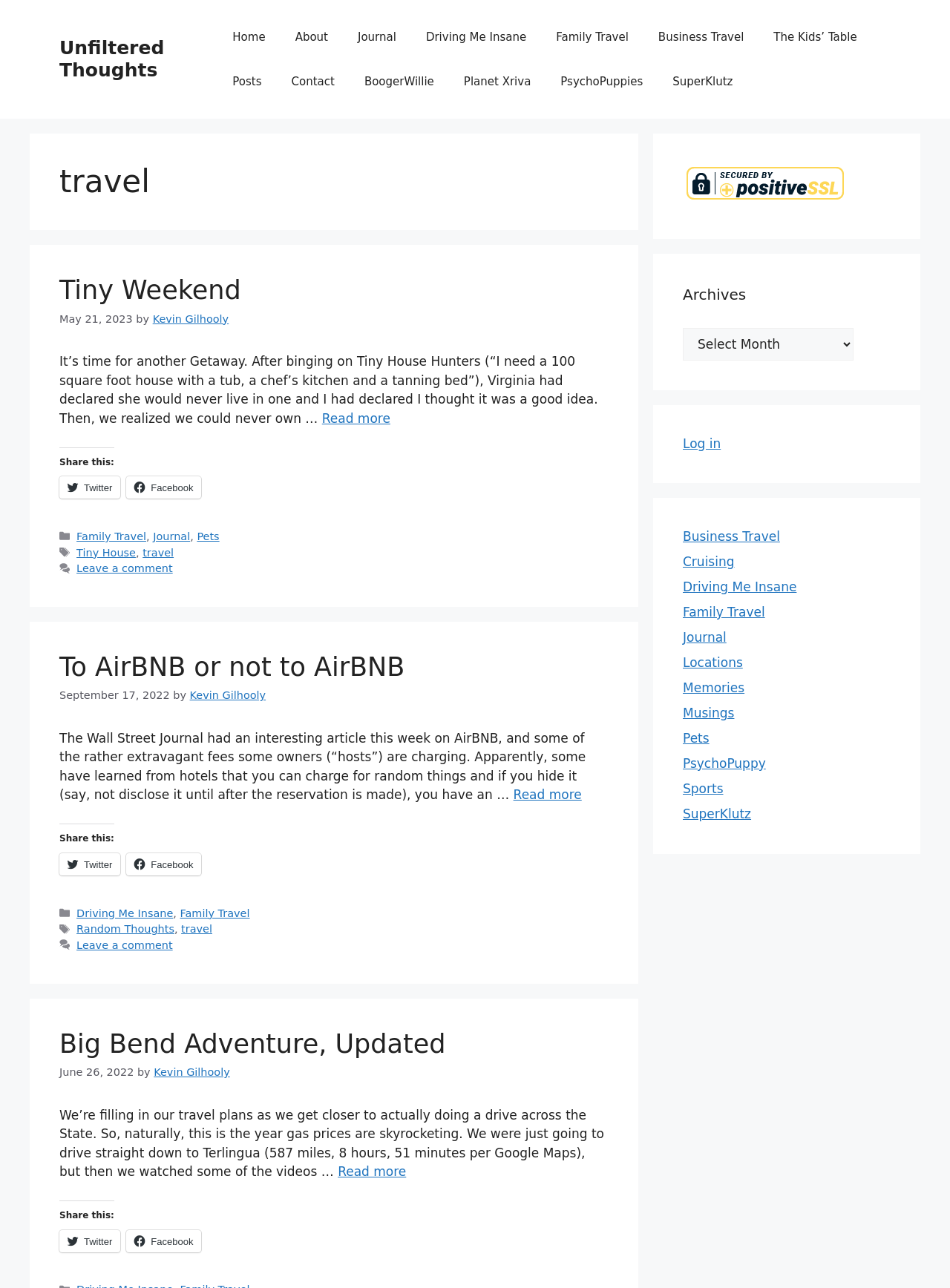Provide your answer in one word or a succinct phrase for the question: 
Who is the author of the articles?

Kevin Gilhooly